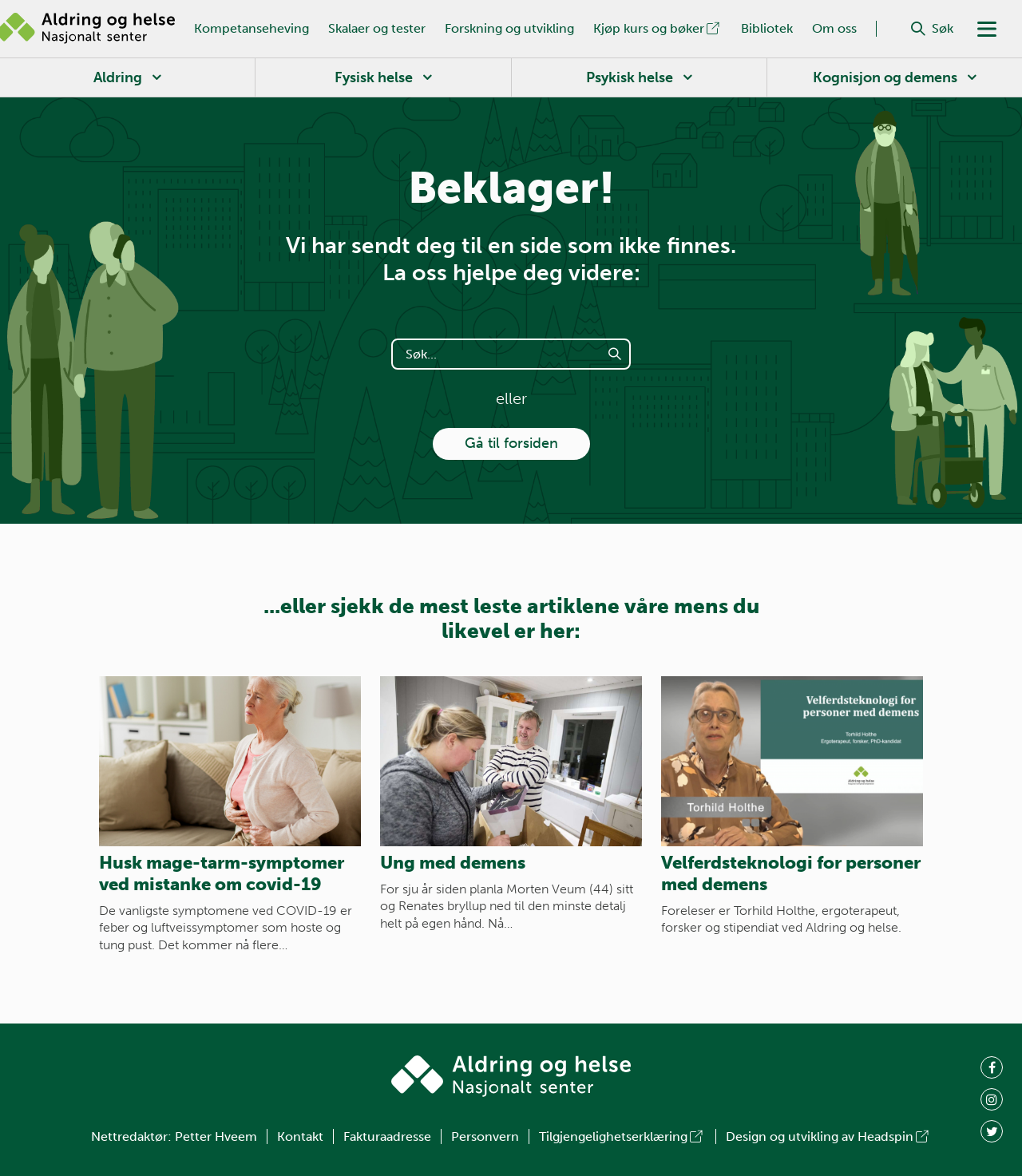Identify and provide the bounding box for the element described by: "law & order".

None